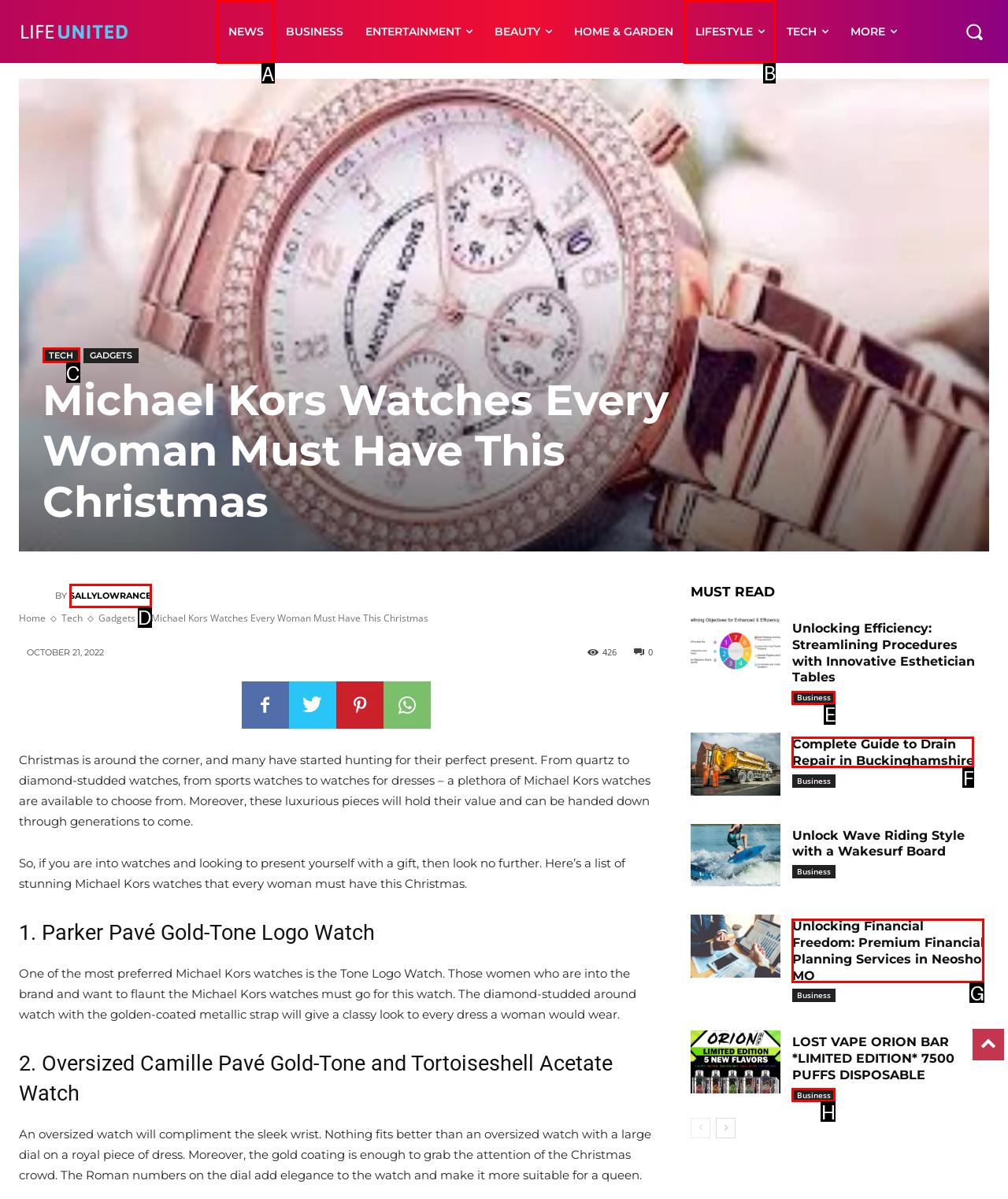Find the appropriate UI element to complete the task: Click on the NEWS link. Indicate your choice by providing the letter of the element.

A